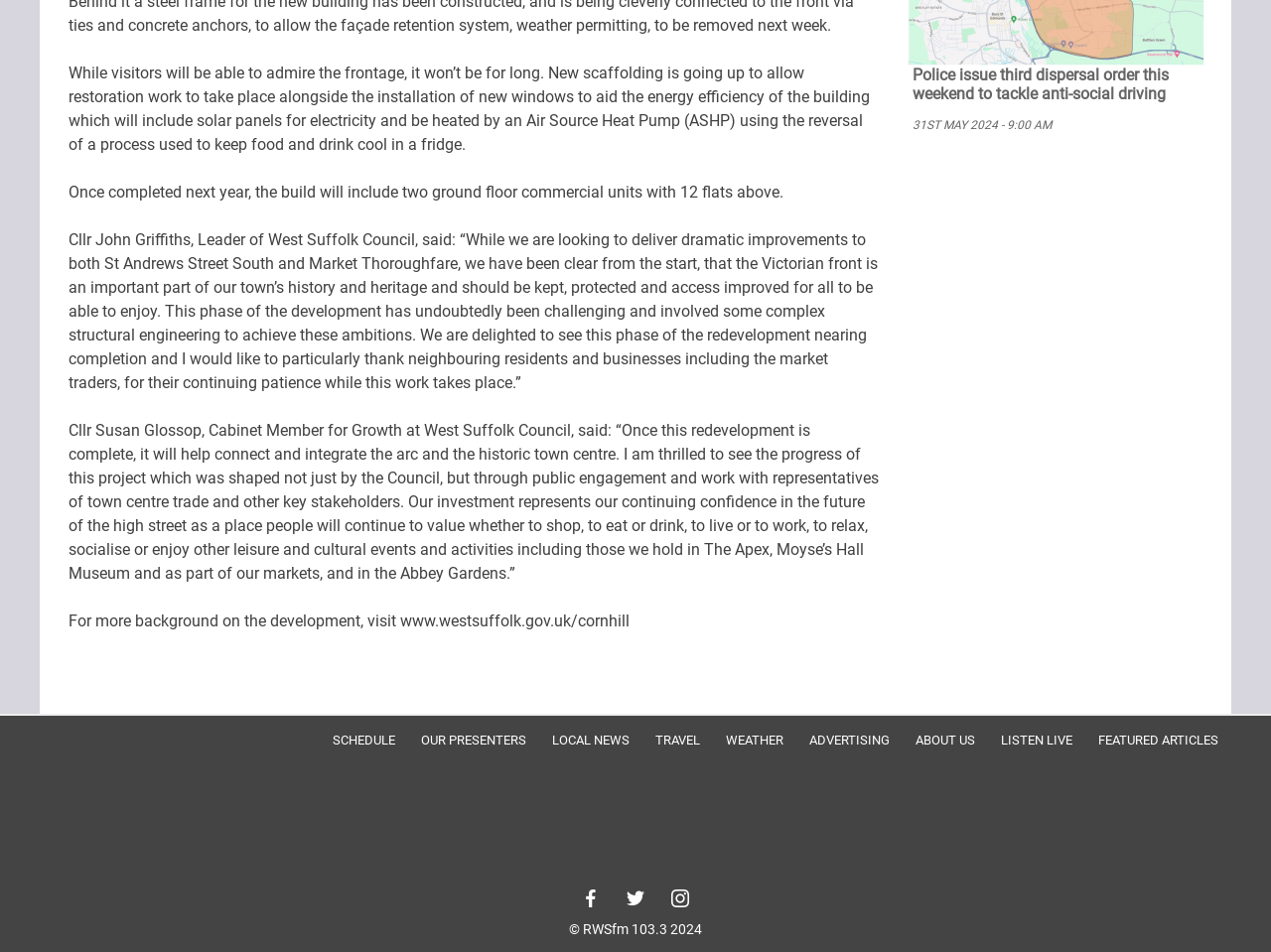Locate the bounding box coordinates of the element's region that should be clicked to carry out the following instruction: "Click on 'LISTEN LIVE'". The coordinates need to be four float numbers between 0 and 1, i.e., [left, top, right, bottom].

[0.777, 0.765, 0.854, 0.789]